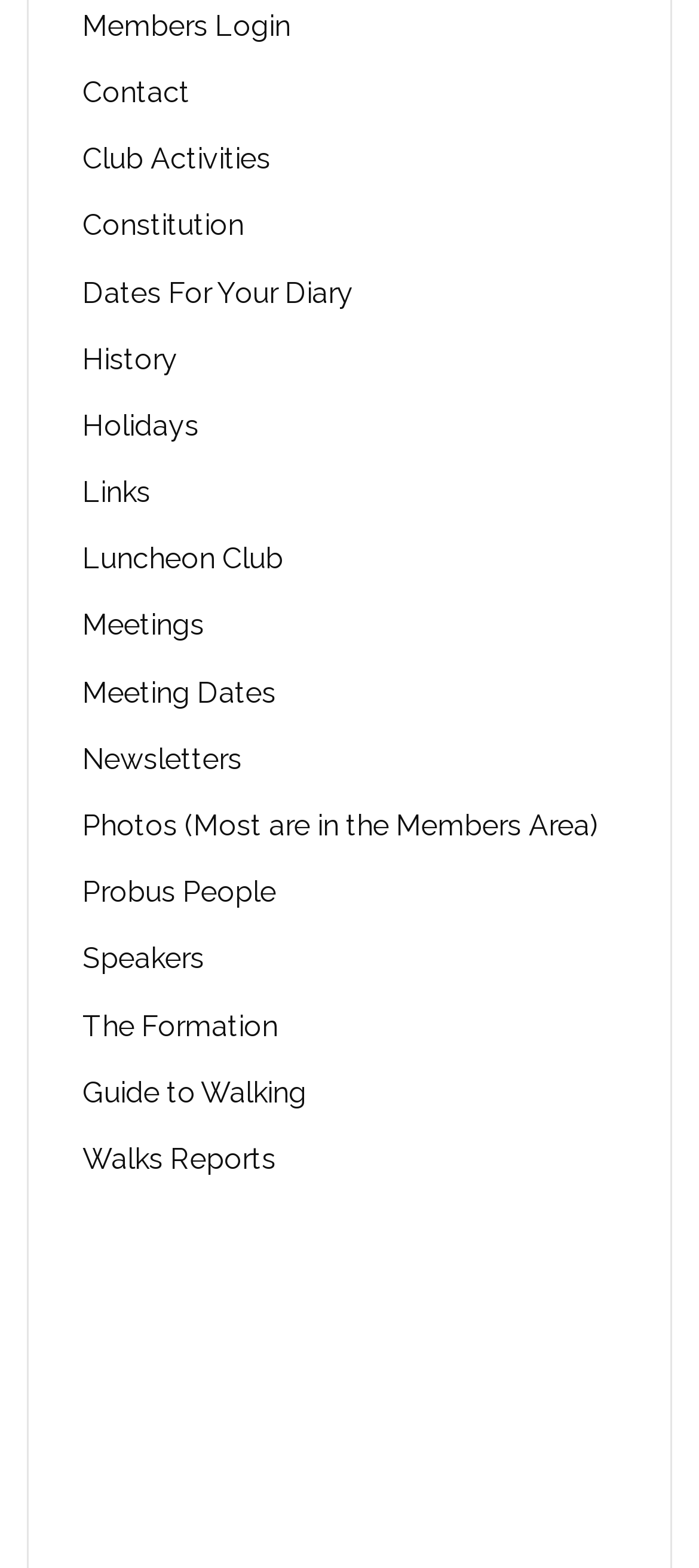Please identify the bounding box coordinates of the element's region that I should click in order to complete the following instruction: "View Club Activities". The bounding box coordinates consist of four float numbers between 0 and 1, i.e., [left, top, right, bottom].

[0.118, 0.09, 0.387, 0.112]